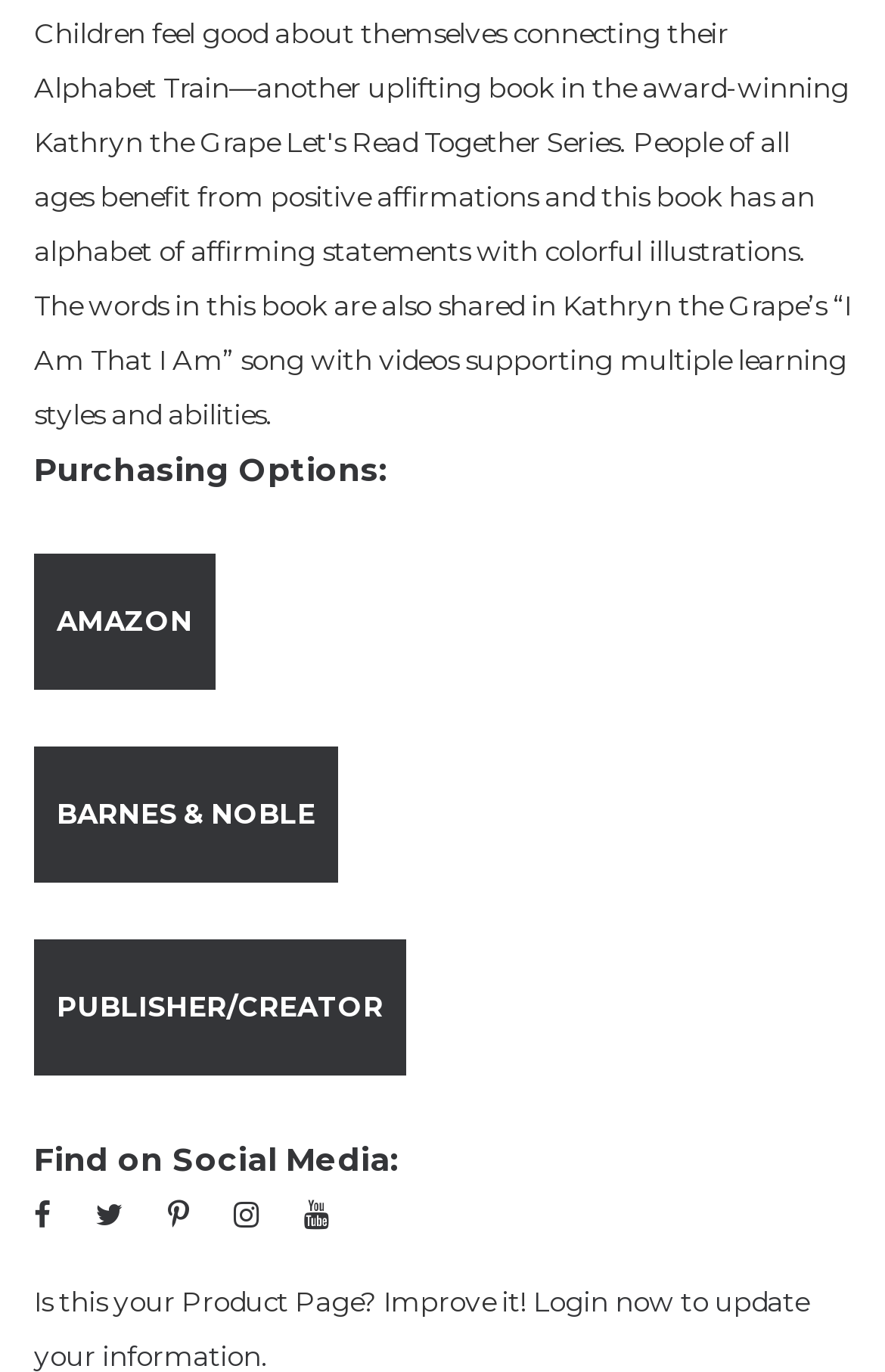Determine the bounding box of the UI component based on this description: "Barnes & Noble". The bounding box coordinates should be four float values between 0 and 1, i.e., [left, top, right, bottom].

[0.038, 0.544, 0.382, 0.643]